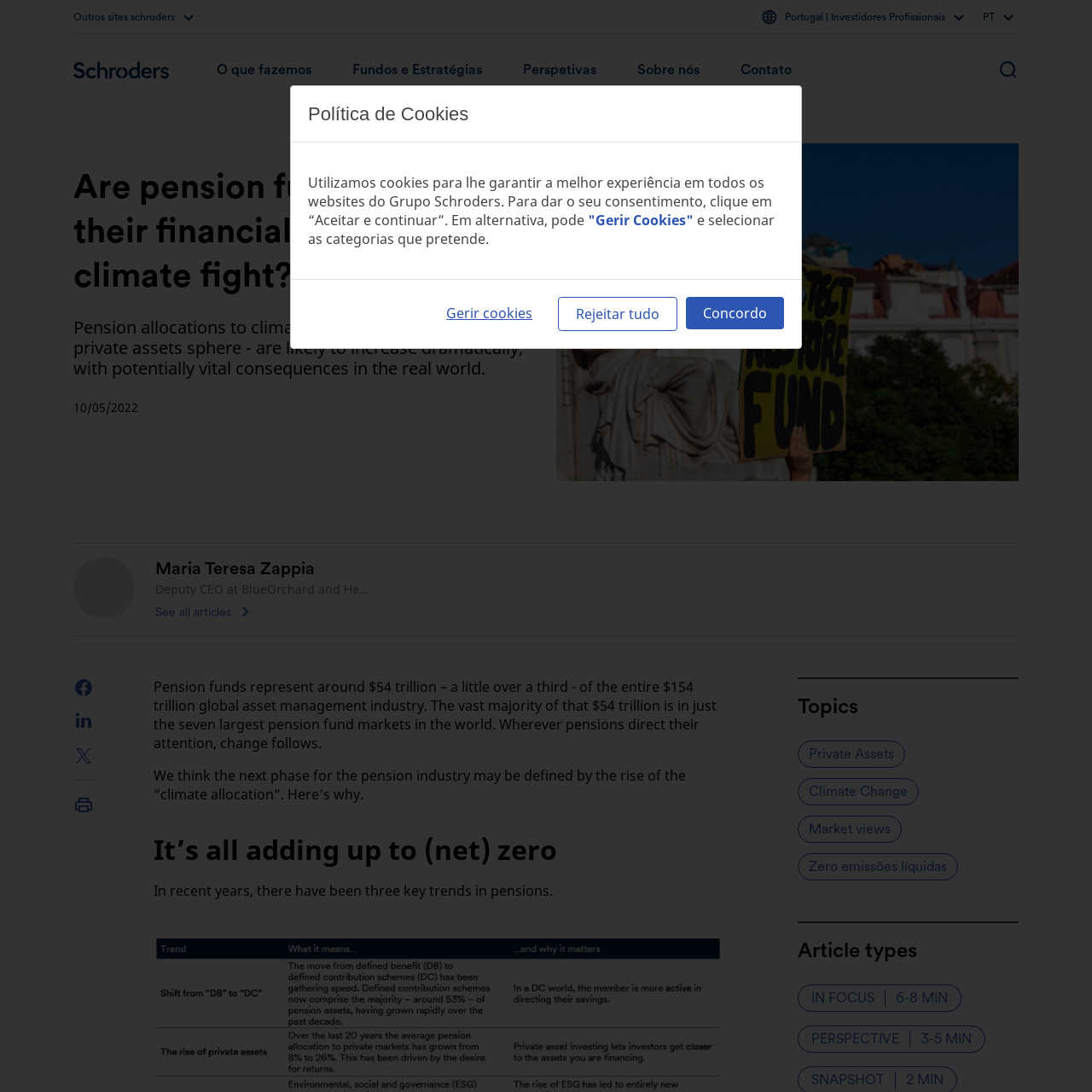Predict the bounding box of the UI element that fits this description: "Sobre nós".

[0.584, 0.031, 0.641, 0.097]